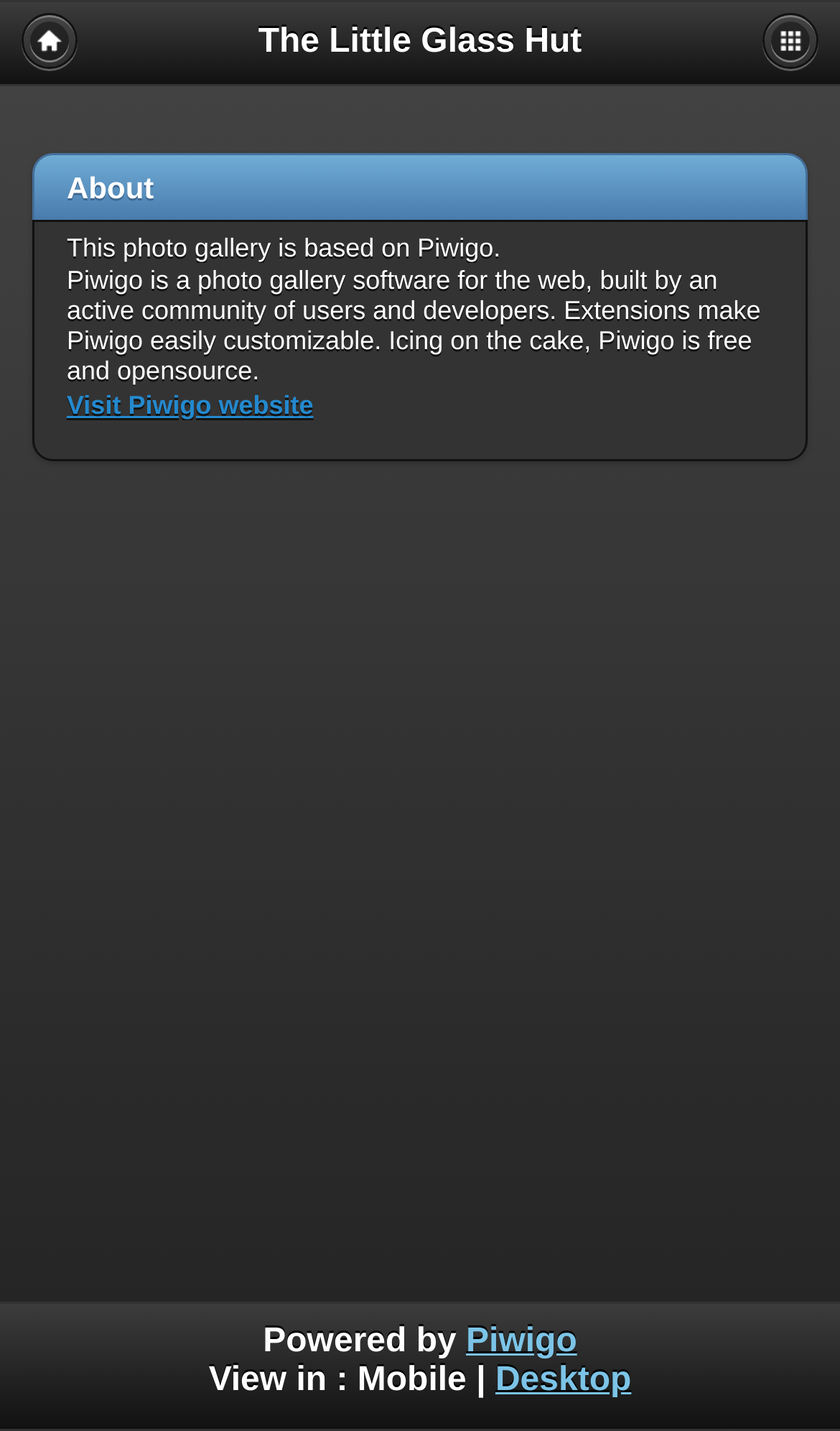Using the given element description, provide the bounding box coordinates (top-left x, top-left y, bottom-right x, bottom-right y) for the corresponding UI element in the screenshot: parent_node: The Little Glass Hut

[0.026, 0.009, 0.092, 0.048]